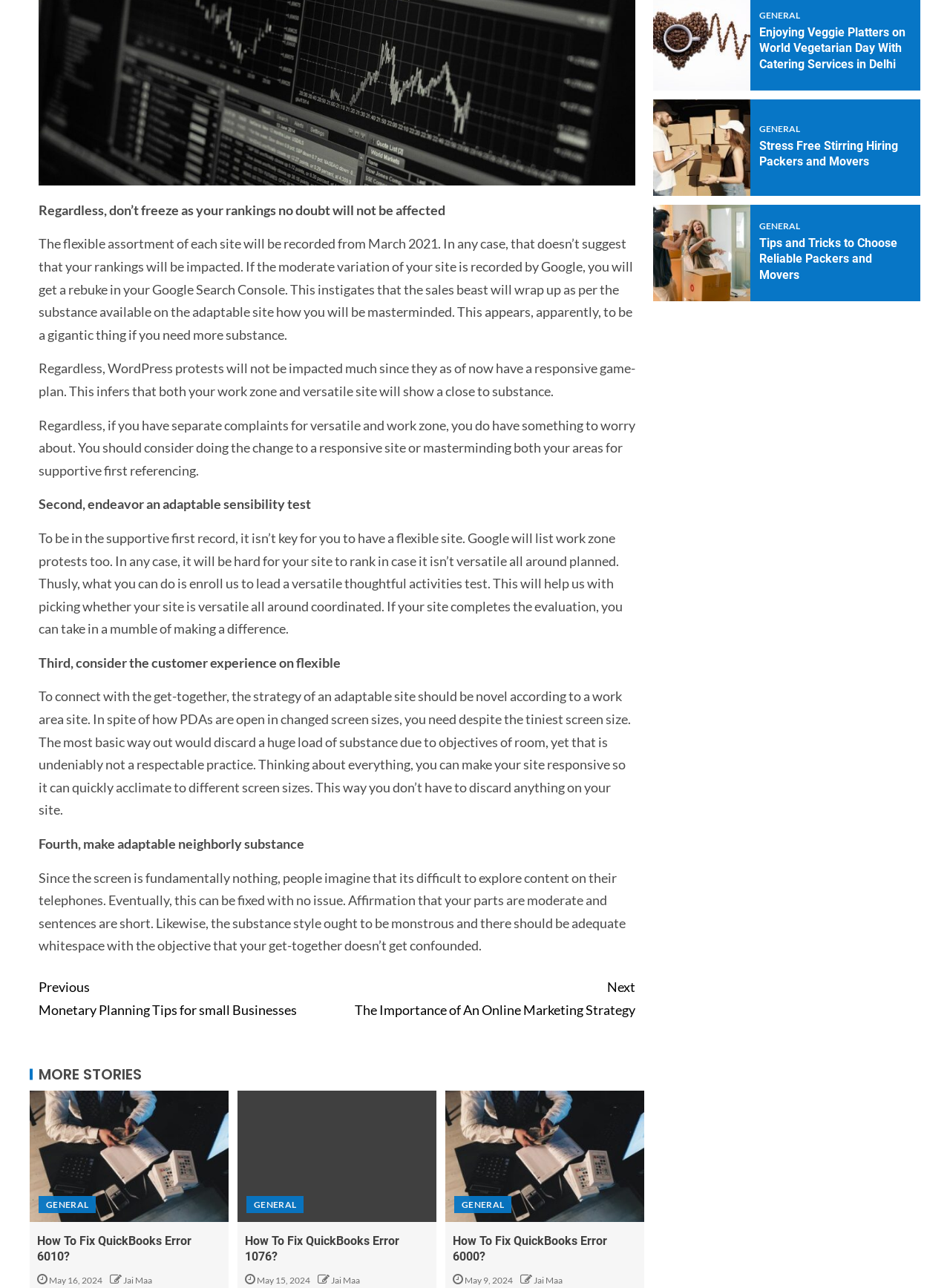Provide a one-word or brief phrase answer to the question:
What is the category of the article 'How To Fix QuickBooks Error 6010?'?

GENERAL